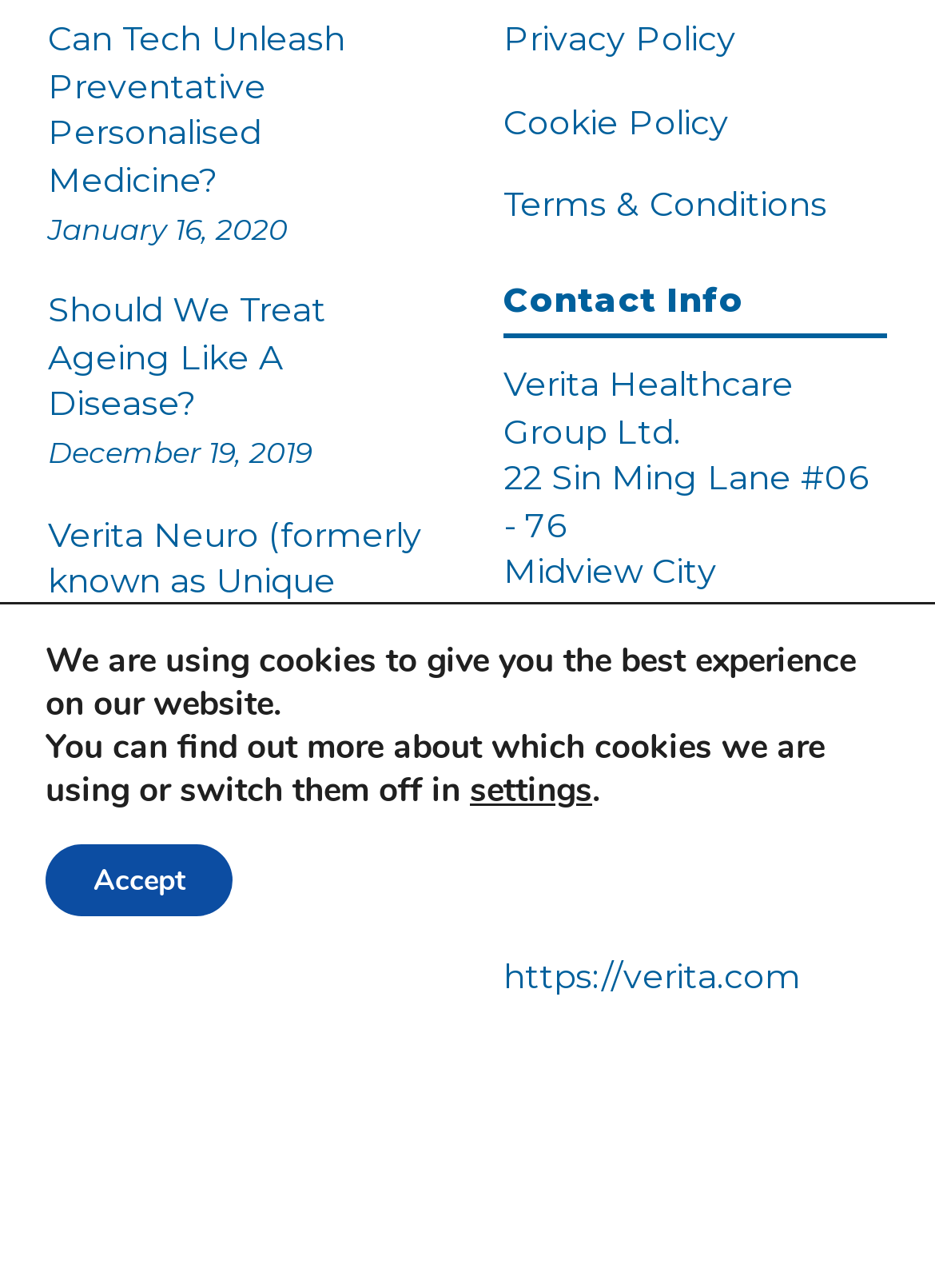What is the phone number of the company?
Based on the image, give a one-word or short phrase answer.

+65 6331 9798